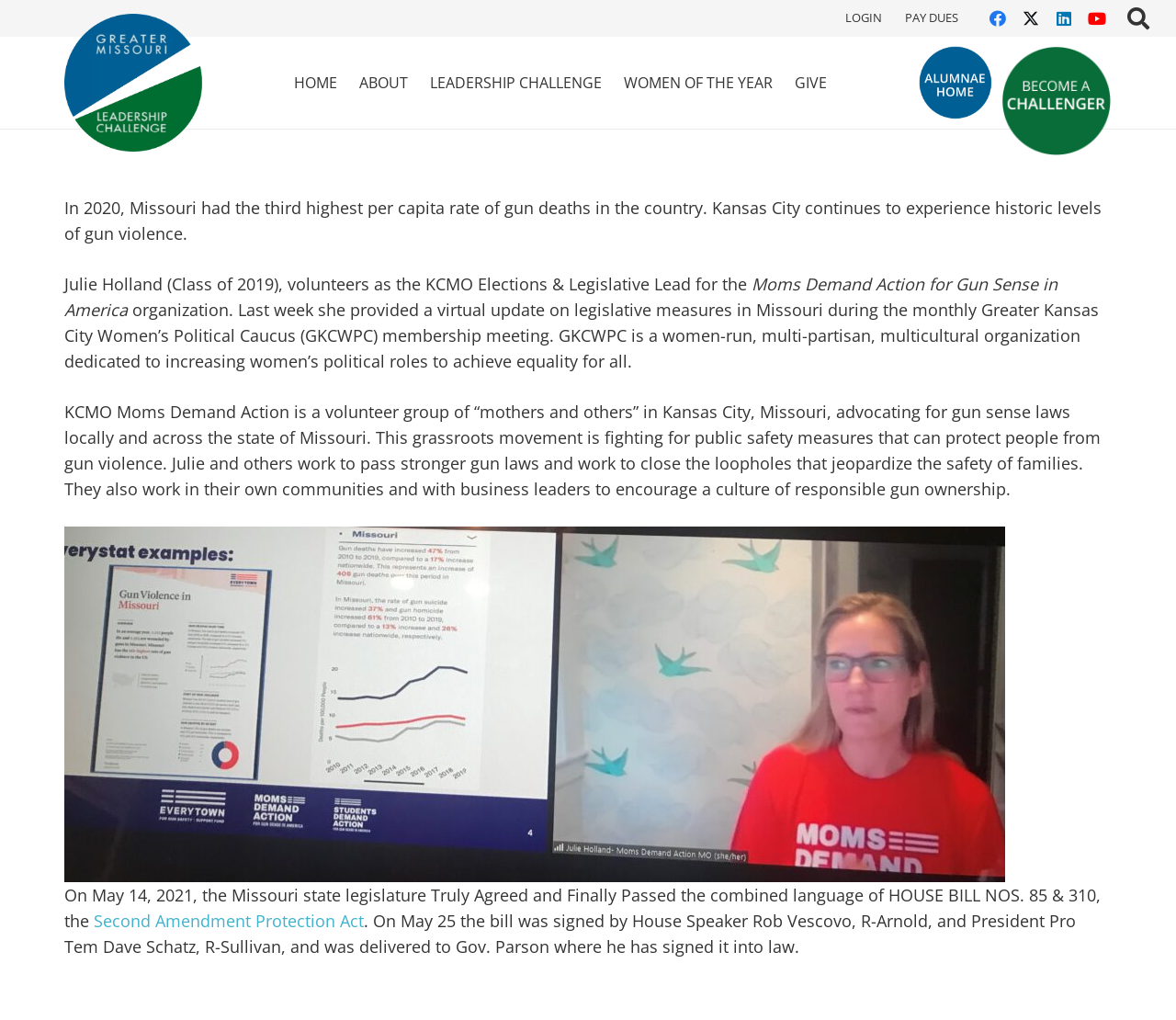Using the provided description: "Home", find the bounding box coordinates of the corresponding UI element. The output should be four float numbers between 0 and 1, in the format [left, top, right, bottom].

[0.241, 0.036, 0.296, 0.126]